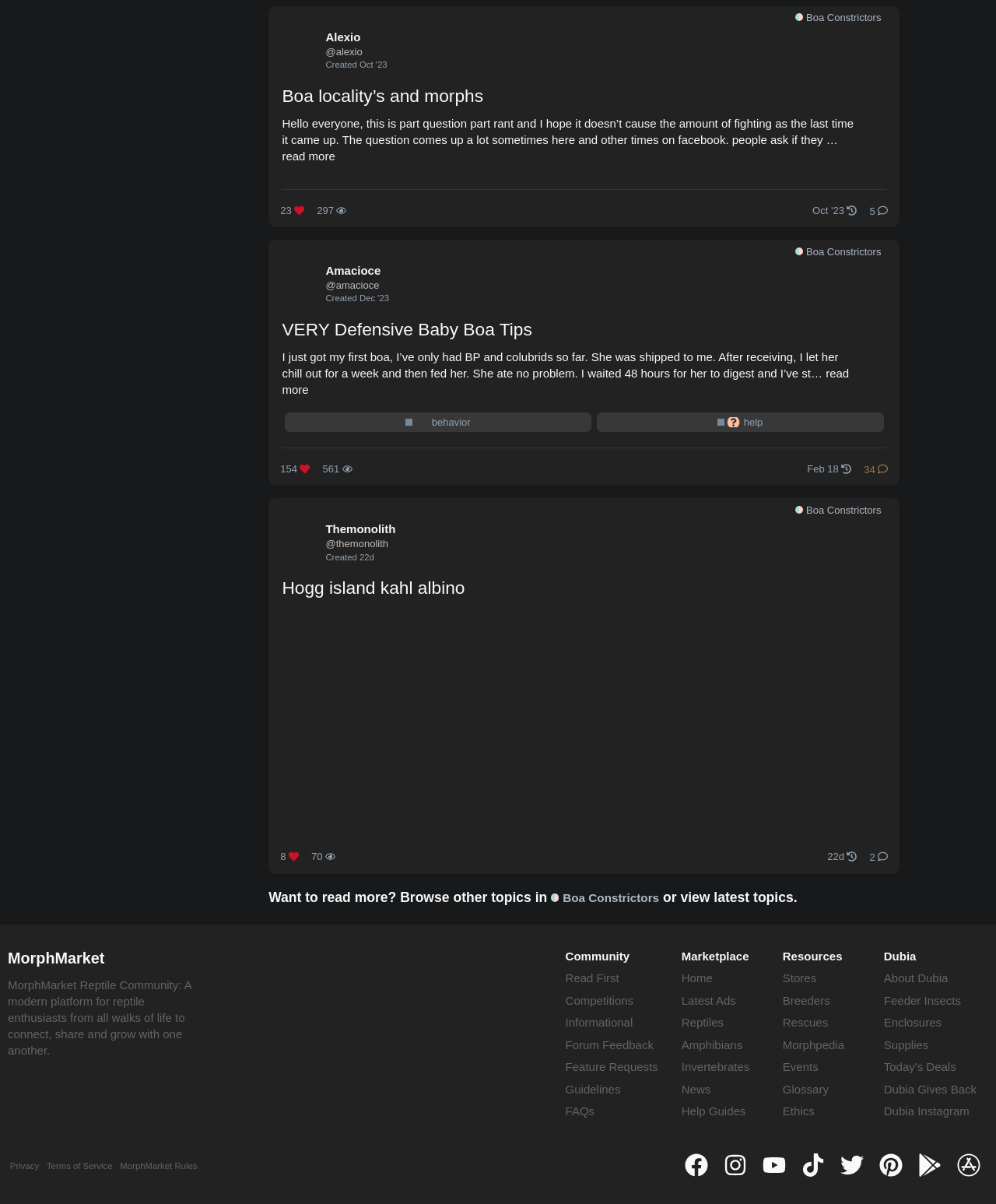Locate the bounding box coordinates of the clickable region necessary to complete the following instruction: "Read the post from Dee". Provide the coordinates in the format of four float numbers between 0 and 1, i.e., [left, top, right, bottom].

None